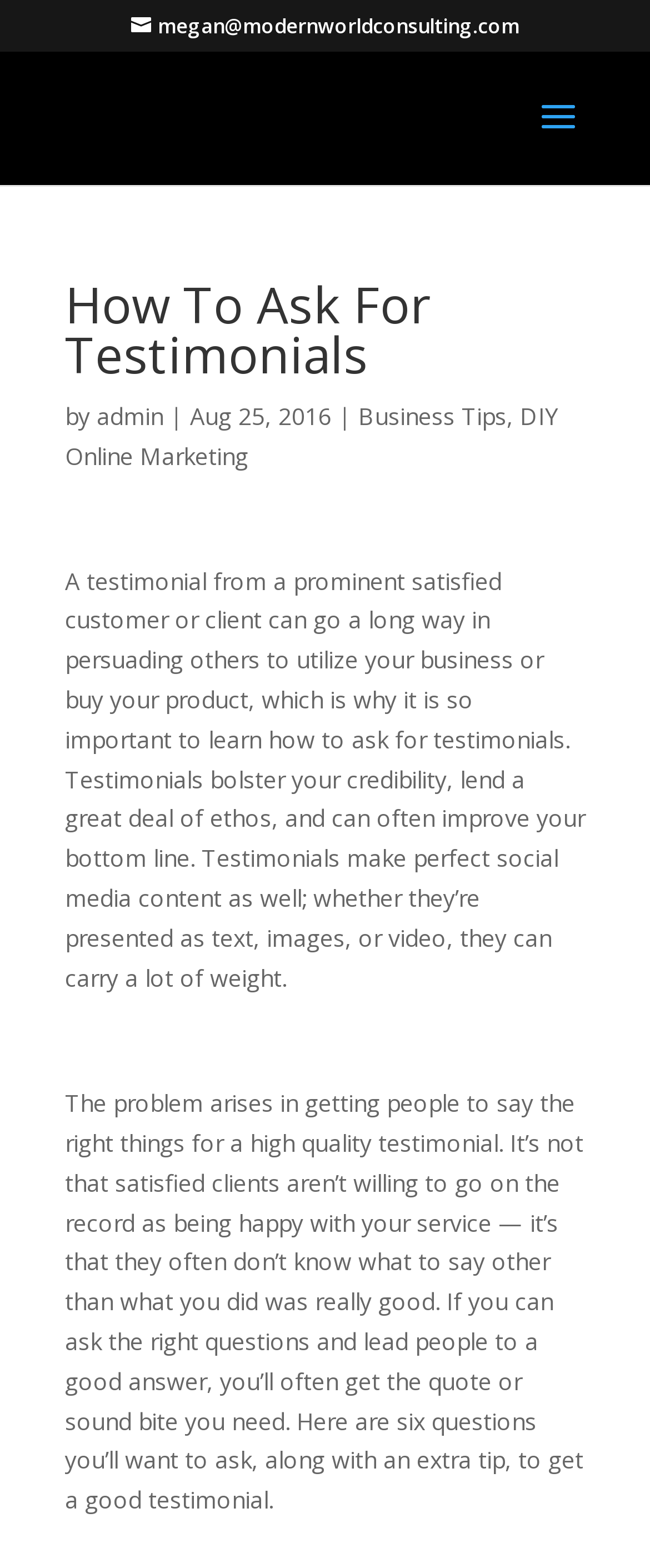Who is the author of the article?
Examine the image and give a concise answer in one word or a short phrase.

admin